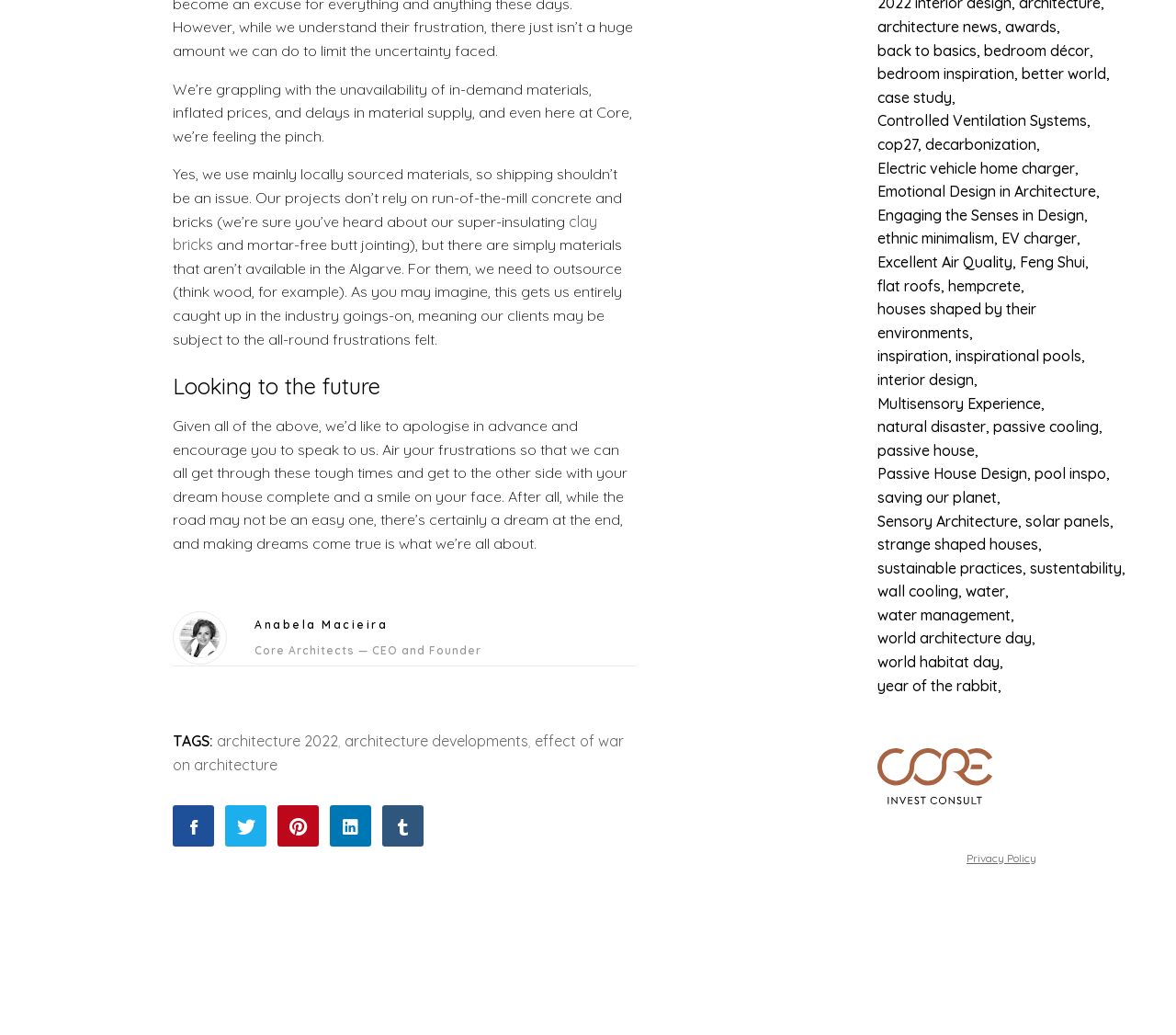Using the element description inspiration, predict the bounding box coordinates for the UI element. Provide the coordinates in (top-left x, top-left y, bottom-right x, bottom-right y) format with values ranging from 0 to 1.

[0.746, 0.333, 0.809, 0.356]